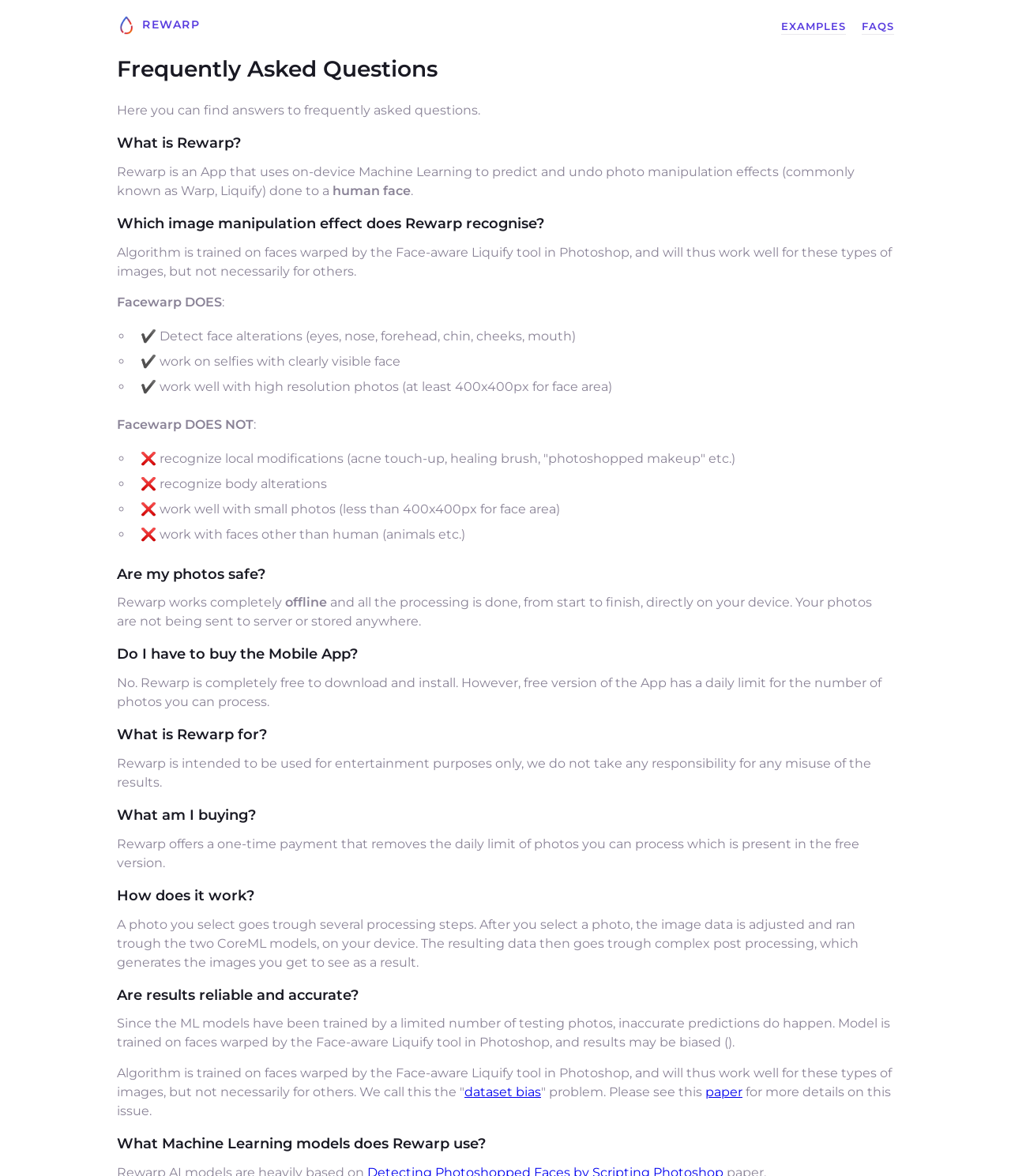Is Rewarp free to use?
Use the image to give a comprehensive and detailed response to the question.

Rewarp is completely free to download and install, but the free version has a daily limit for the number of photos you can process, and you can remove this limit by making a one-time payment.